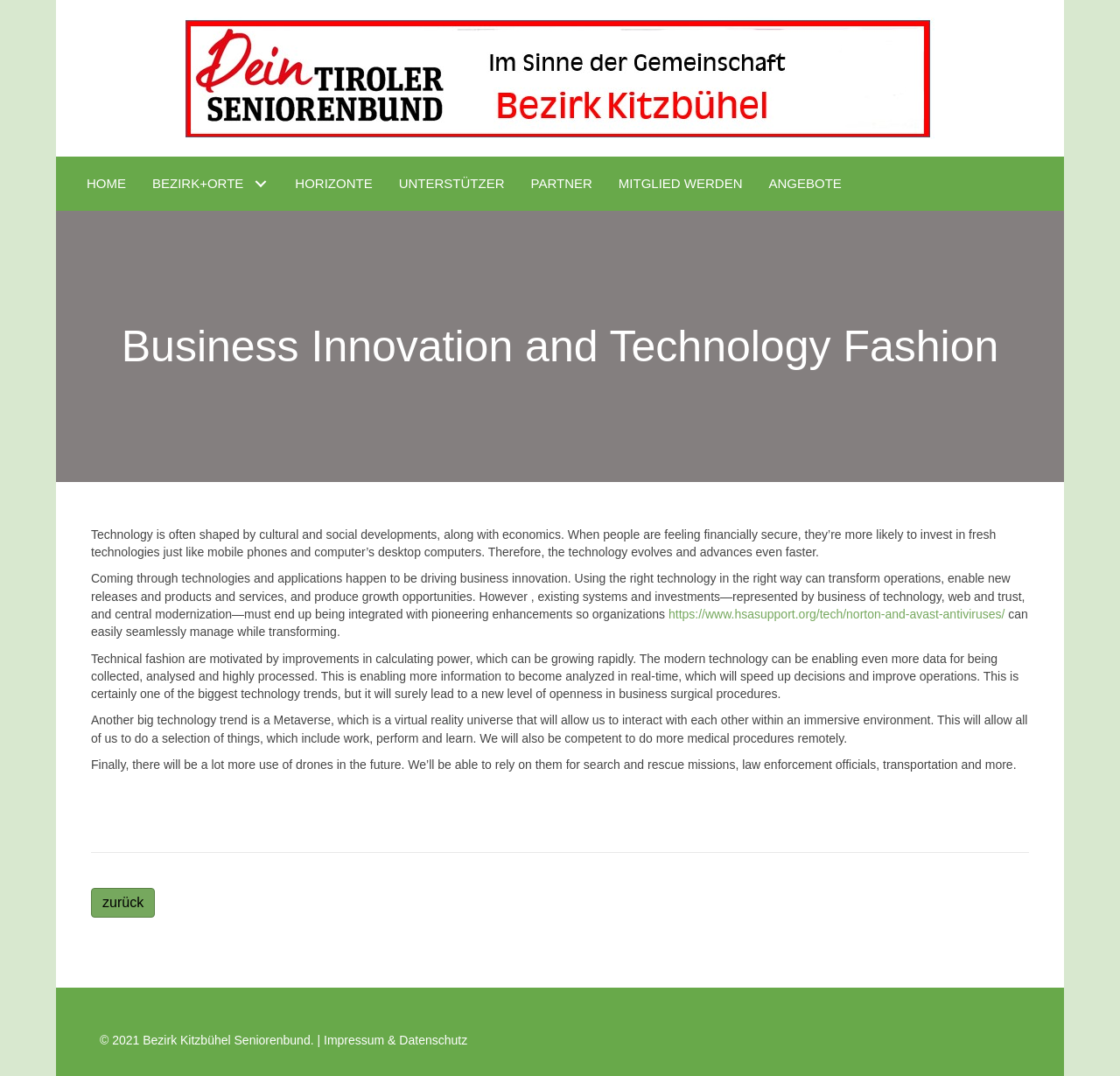Determine the bounding box coordinates of the clickable region to carry out the instruction: "Read more about Norton and Avast antiviruses".

[0.597, 0.564, 0.897, 0.577]